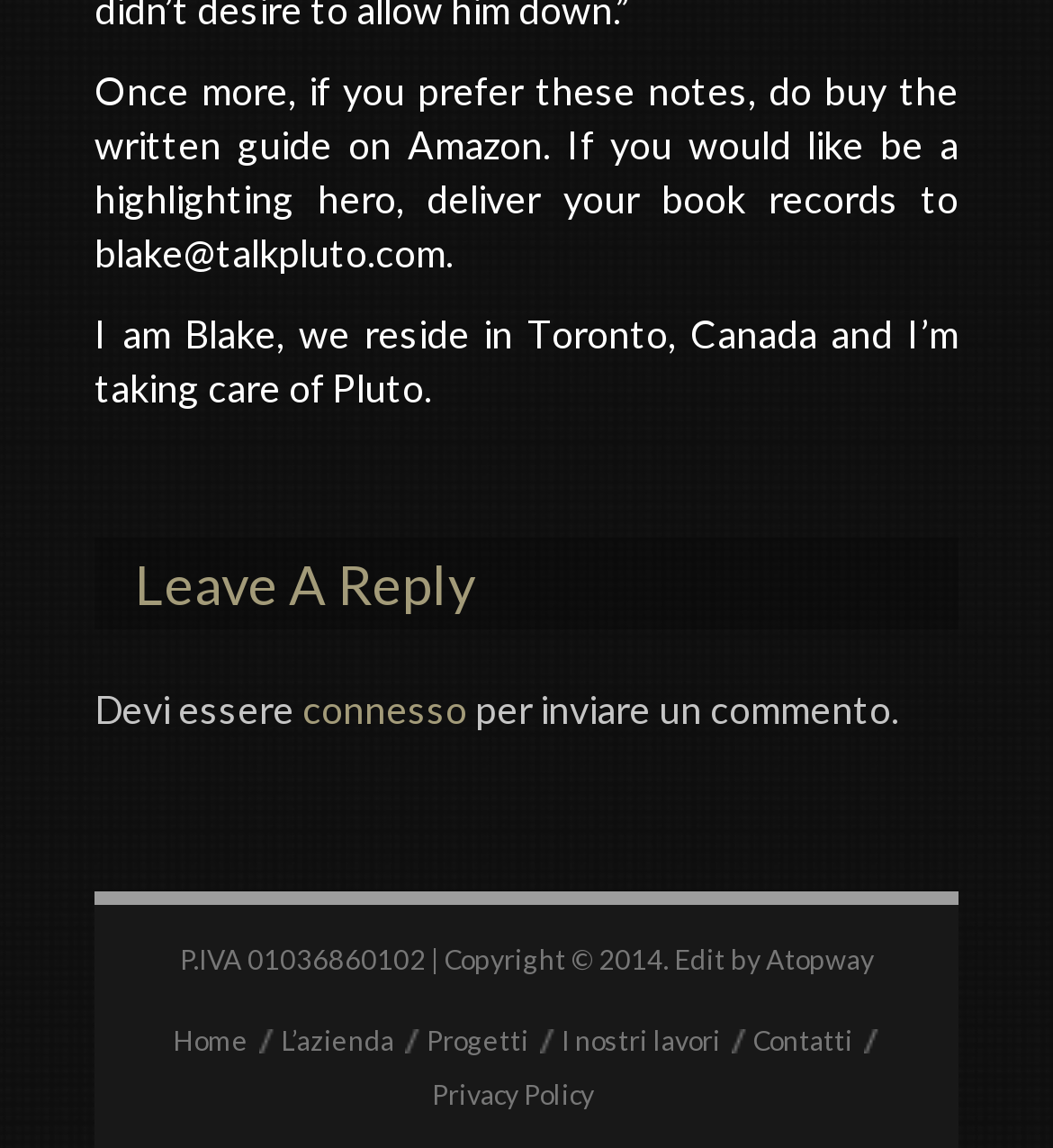Answer briefly with one word or phrase:
What is required to leave a reply?

To be connected